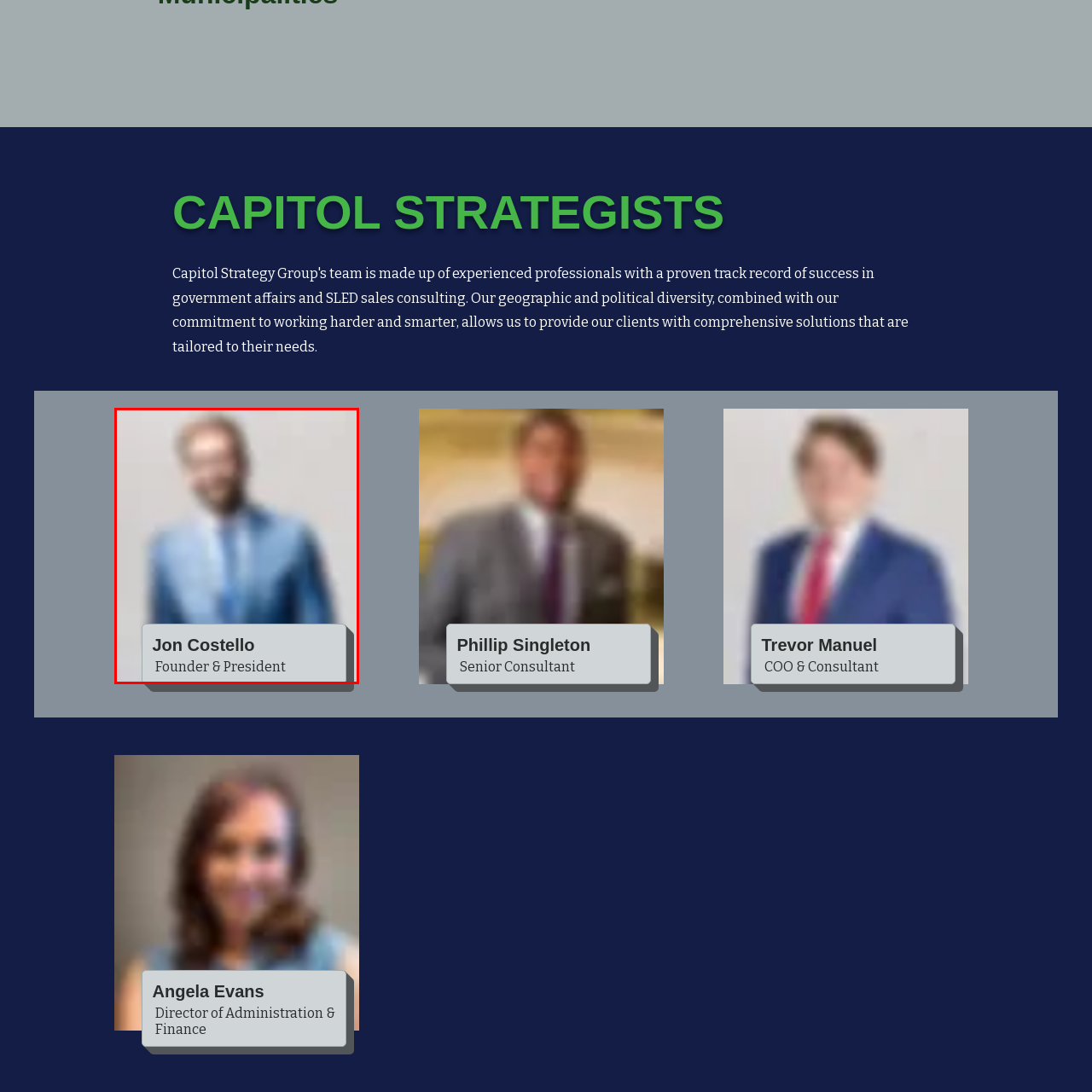Check the image inside the red boundary and briefly answer: What color is Jon Costello's suit?

Light blue